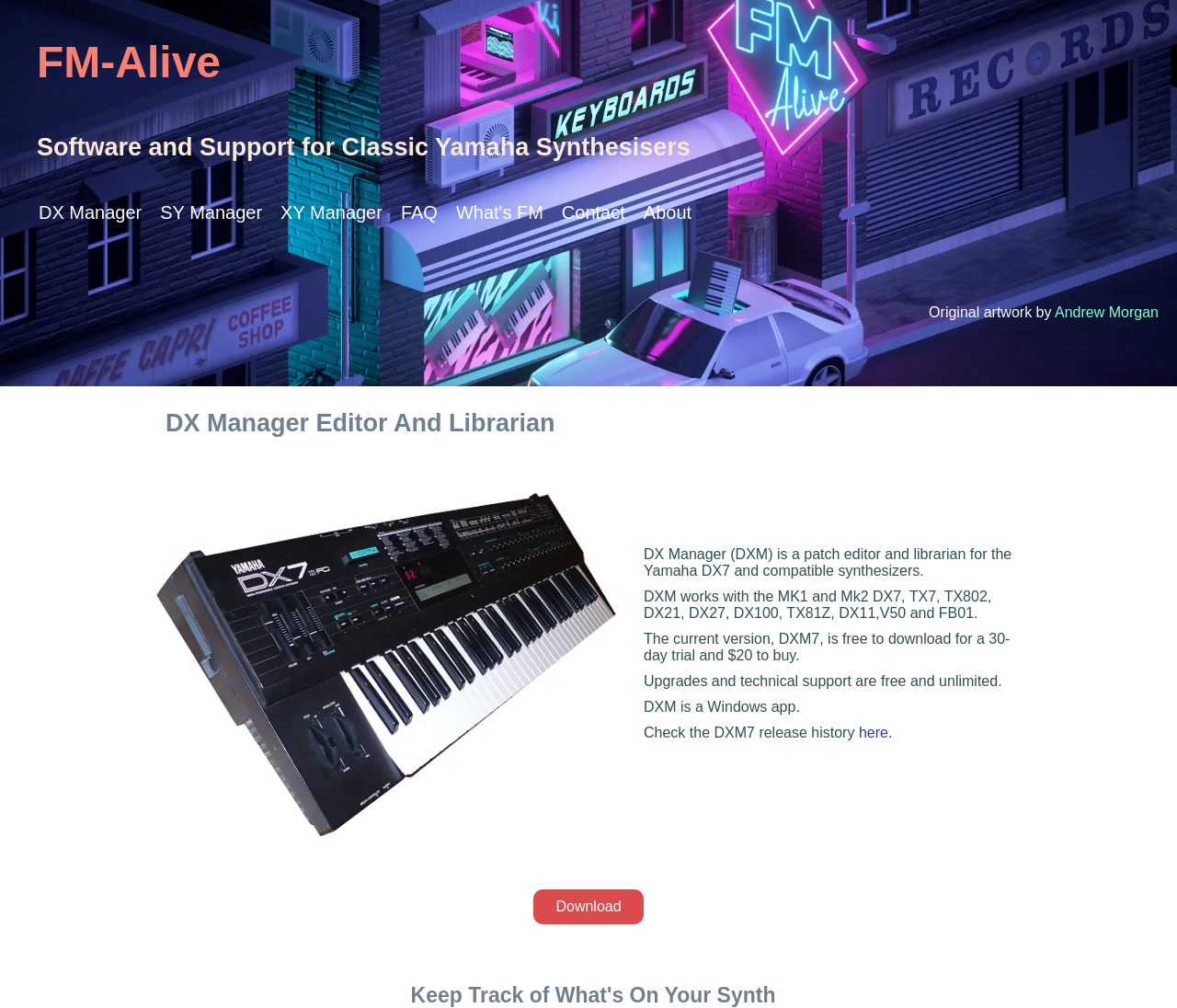Based on the element description SY Manager, identify the bounding box coordinates for the UI element. The coordinates should be in the format (top-left x, top-left y, bottom-right x, bottom-right y) and within the 0 to 1 range.

[0.128, 0.188, 0.231, 0.234]